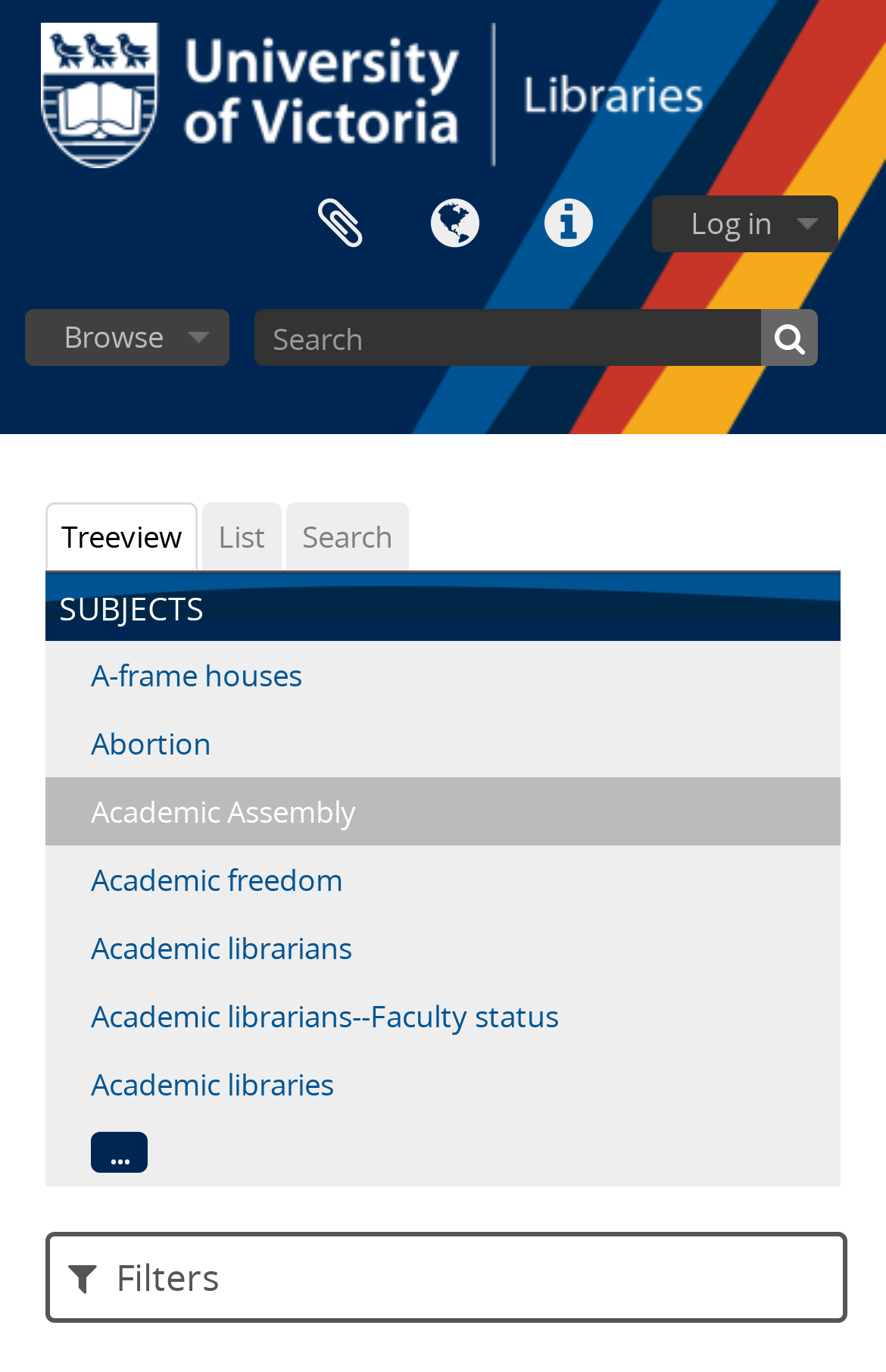Locate the bounding box coordinates of the area where you should click to accomplish the instruction: "Search for something".

[0.287, 0.225, 0.923, 0.267]